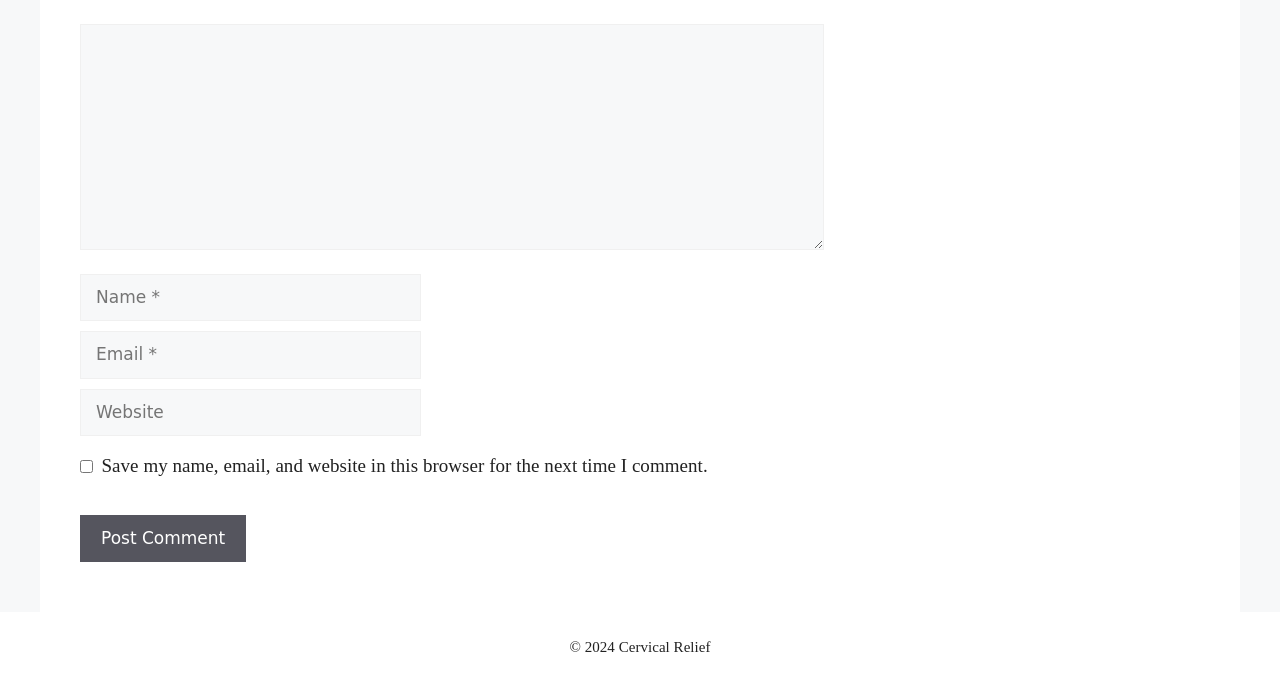Provide the bounding box coordinates for the specified HTML element described in this description: "parent_node: Comment name="url" placeholder="Website"". The coordinates should be four float numbers ranging from 0 to 1, in the format [left, top, right, bottom].

[0.062, 0.568, 0.329, 0.638]